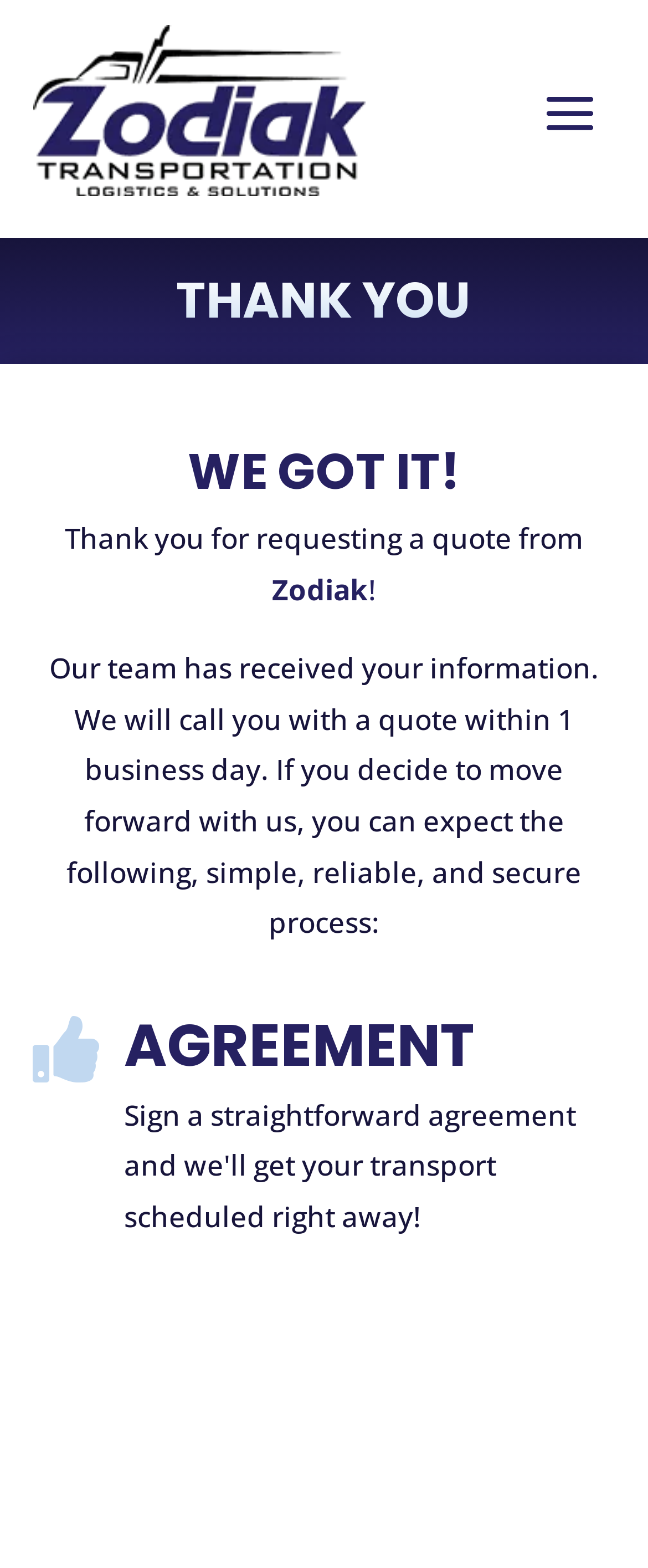What is the role of the driver?
Based on the image content, provide your answer in one word or a short phrase.

Pick up vehicle